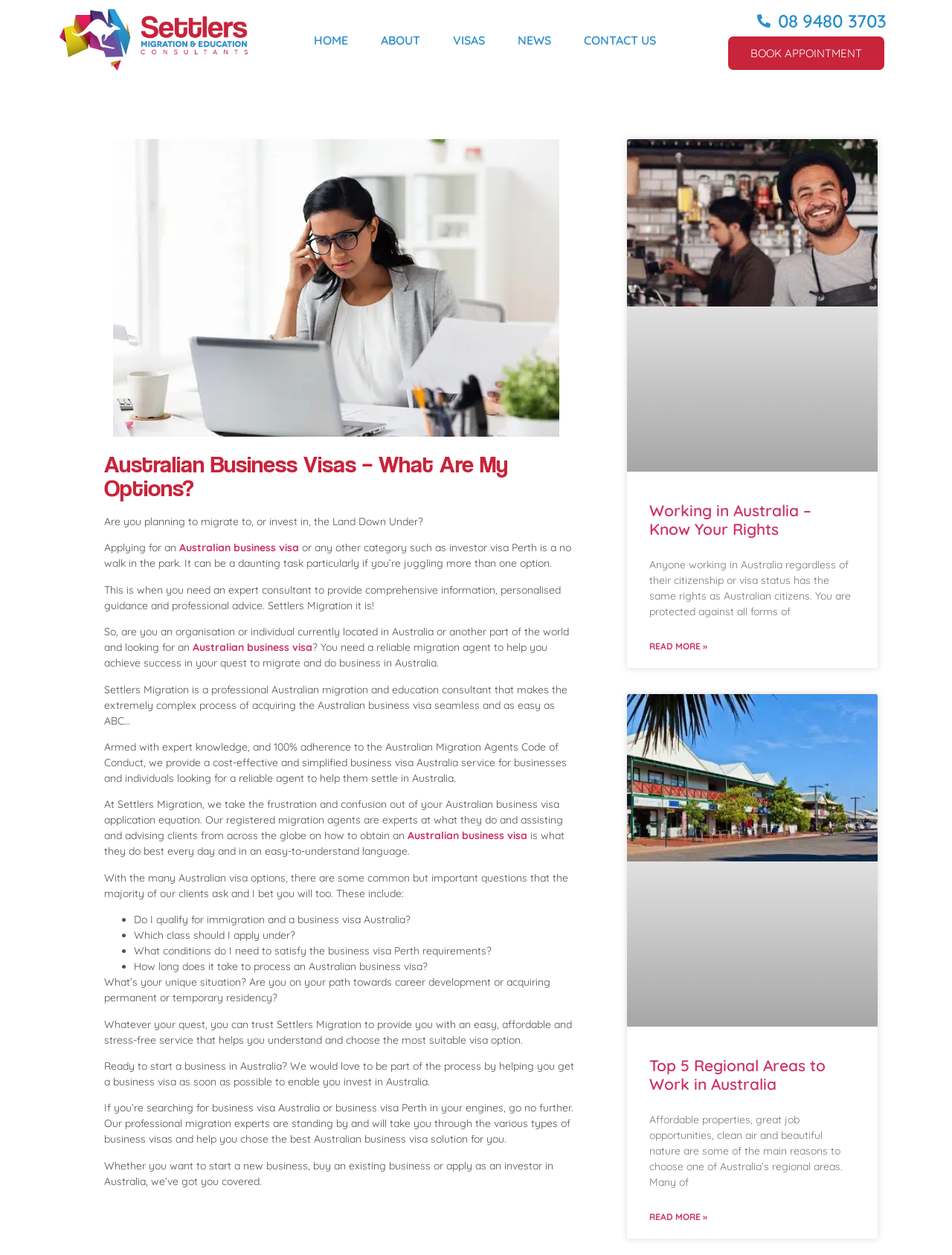Refer to the image and provide a thorough answer to this question:
What is the purpose of the migration consultant?

The webpage states that the migration consultant, Settlers Migration, provides comprehensive information, personalised guidance, and professional advice to individuals and businesses looking to migrate to Australia or invest in the country.